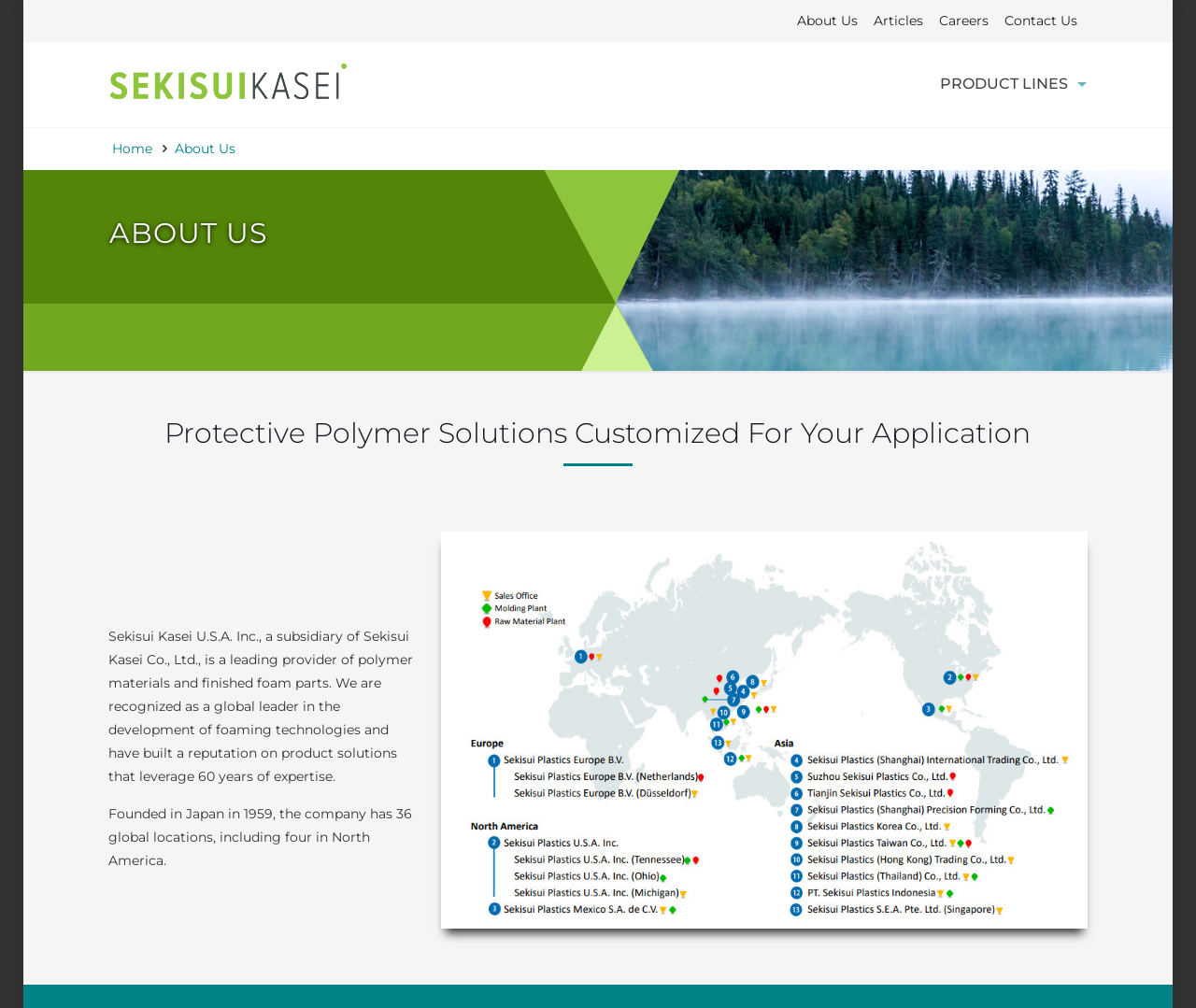Give a concise answer using only one word or phrase for this question:
What is the company recognized as?

global leader